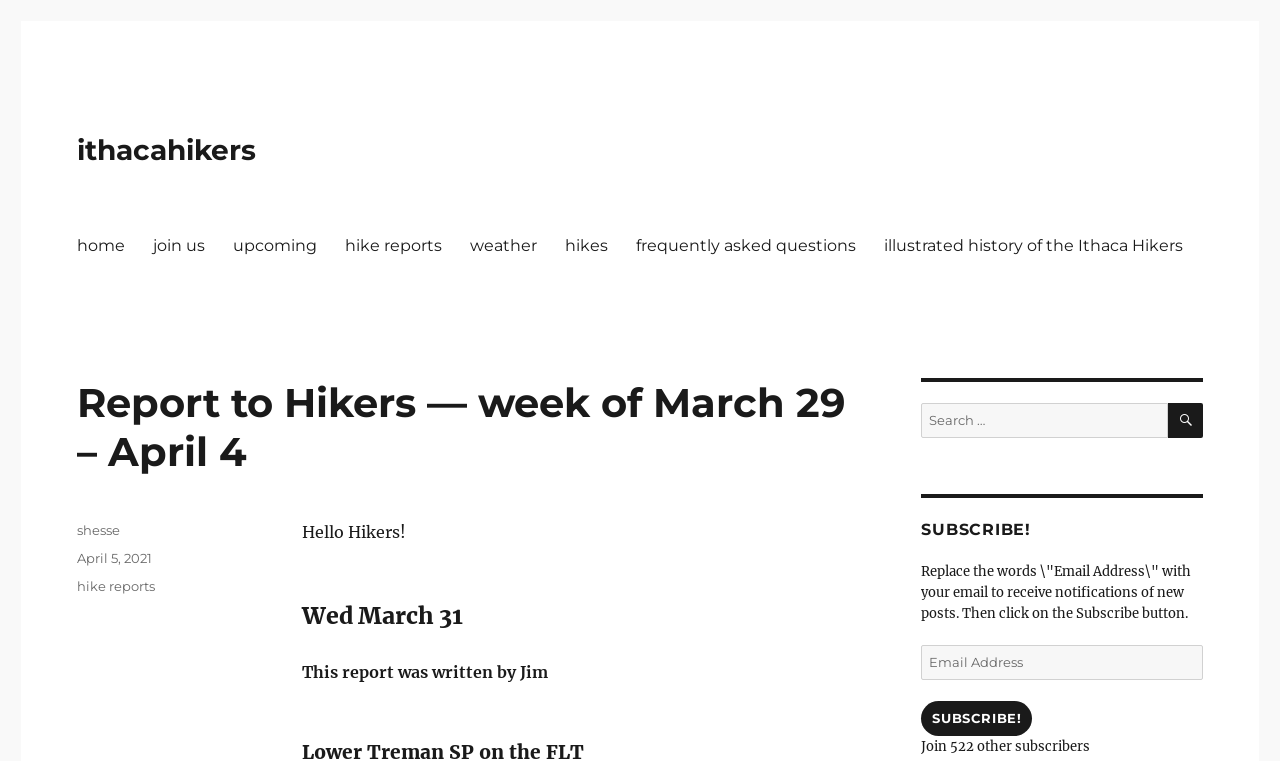Who wrote this report?
Please provide a detailed and thorough answer to the question.

The answer can be found in the StaticText element with the text 'This report was written by Jim' which is located below the heading 'Wed March 31'.